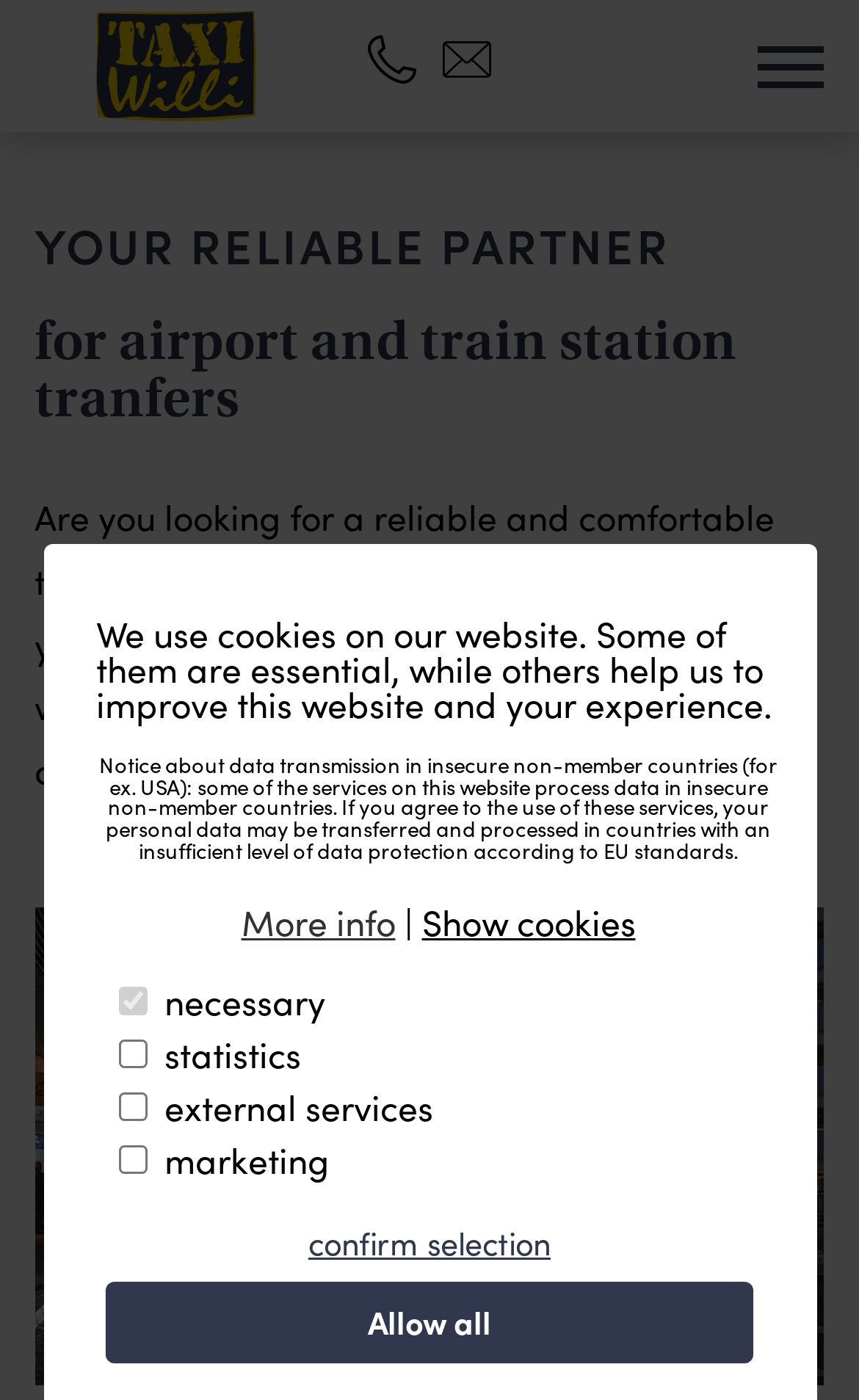Please provide a brief answer to the following inquiry using a single word or phrase:
What is the text on the button to confirm cookie selection?

confirm selection